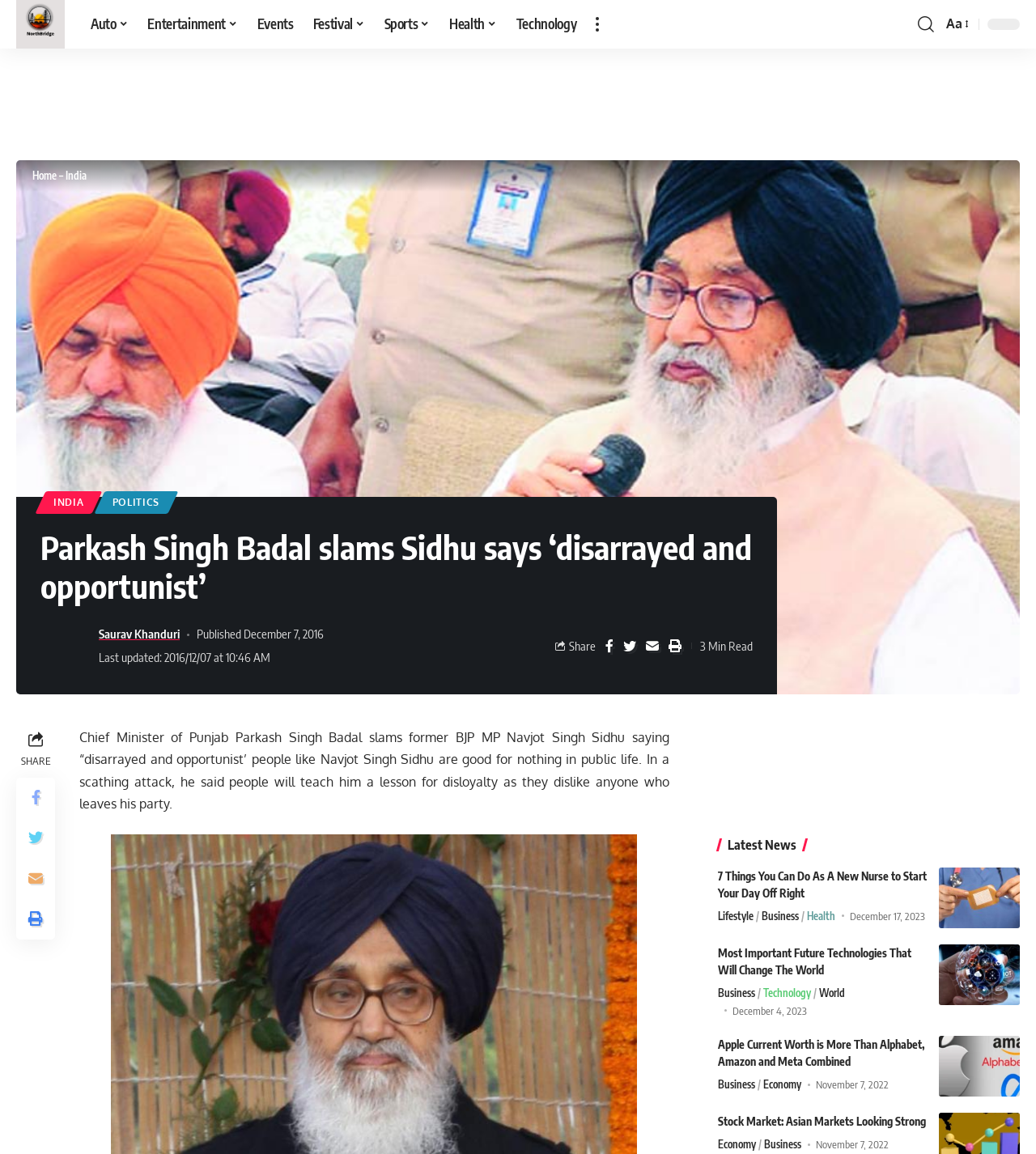Locate the coordinates of the bounding box for the clickable region that fulfills this instruction: "Read the article 'Minors Whiped and injected Petrol in their Private Parts allegedly over stolen Phone'".

[0.906, 0.752, 0.984, 0.804]